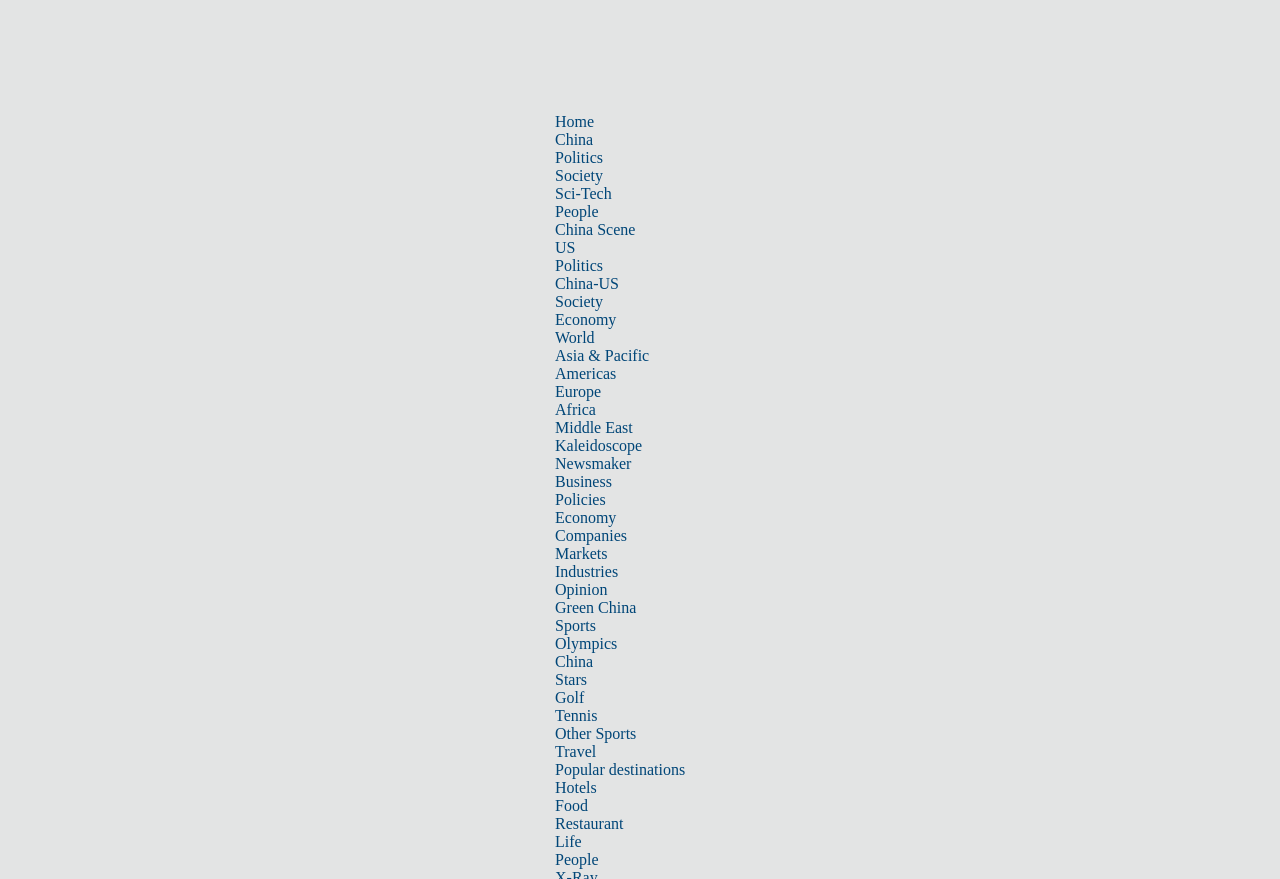Please determine the bounding box coordinates of the element to click in order to execute the following instruction: "Read about 'China-US' news". The coordinates should be four float numbers between 0 and 1, specified as [left, top, right, bottom].

[0.434, 0.313, 0.484, 0.332]